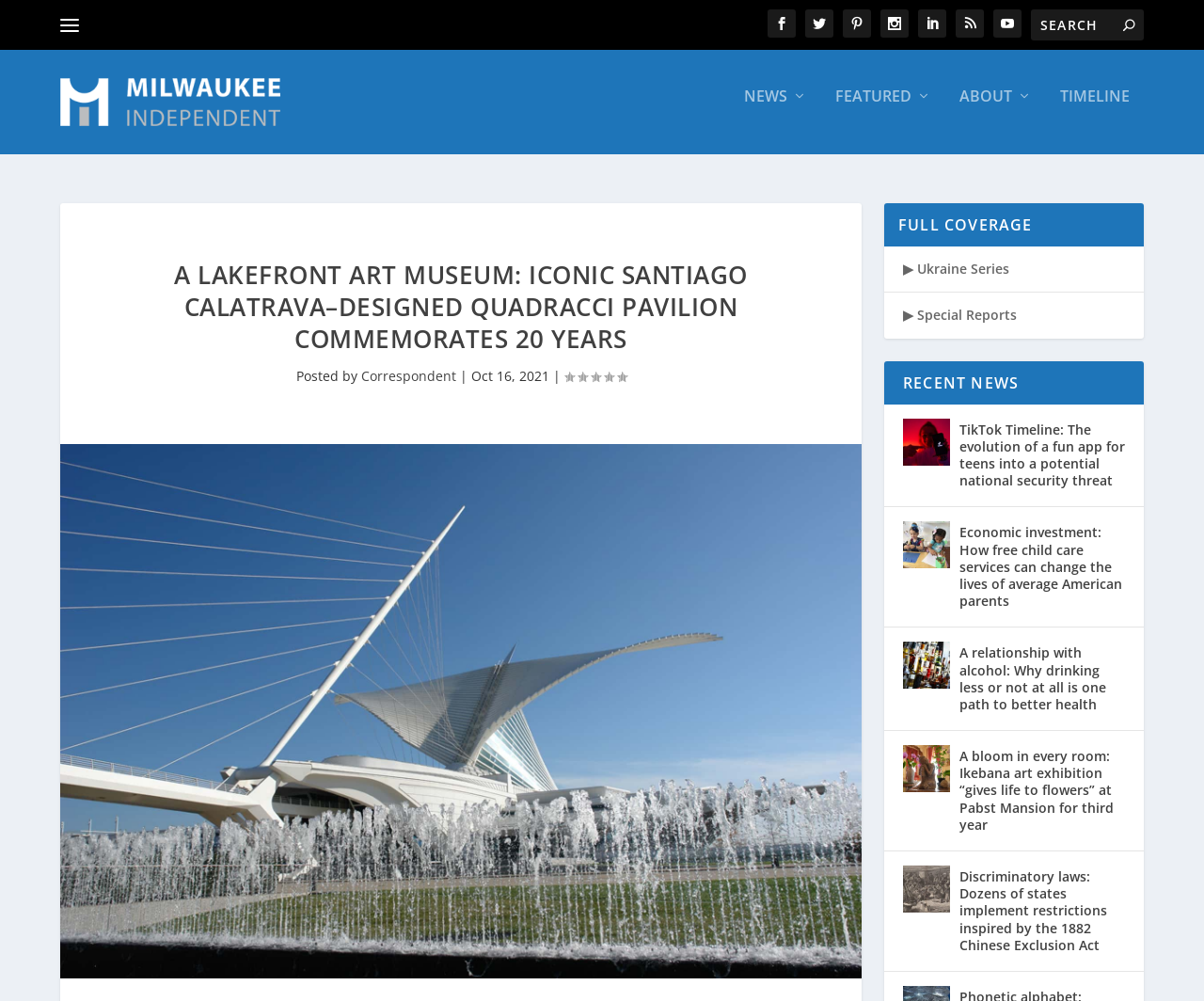Calculate the bounding box coordinates for the UI element based on the following description: "About". Ensure the coordinates are four float numbers between 0 and 1, i.e., [left, top, right, bottom].

[0.797, 0.101, 0.857, 0.166]